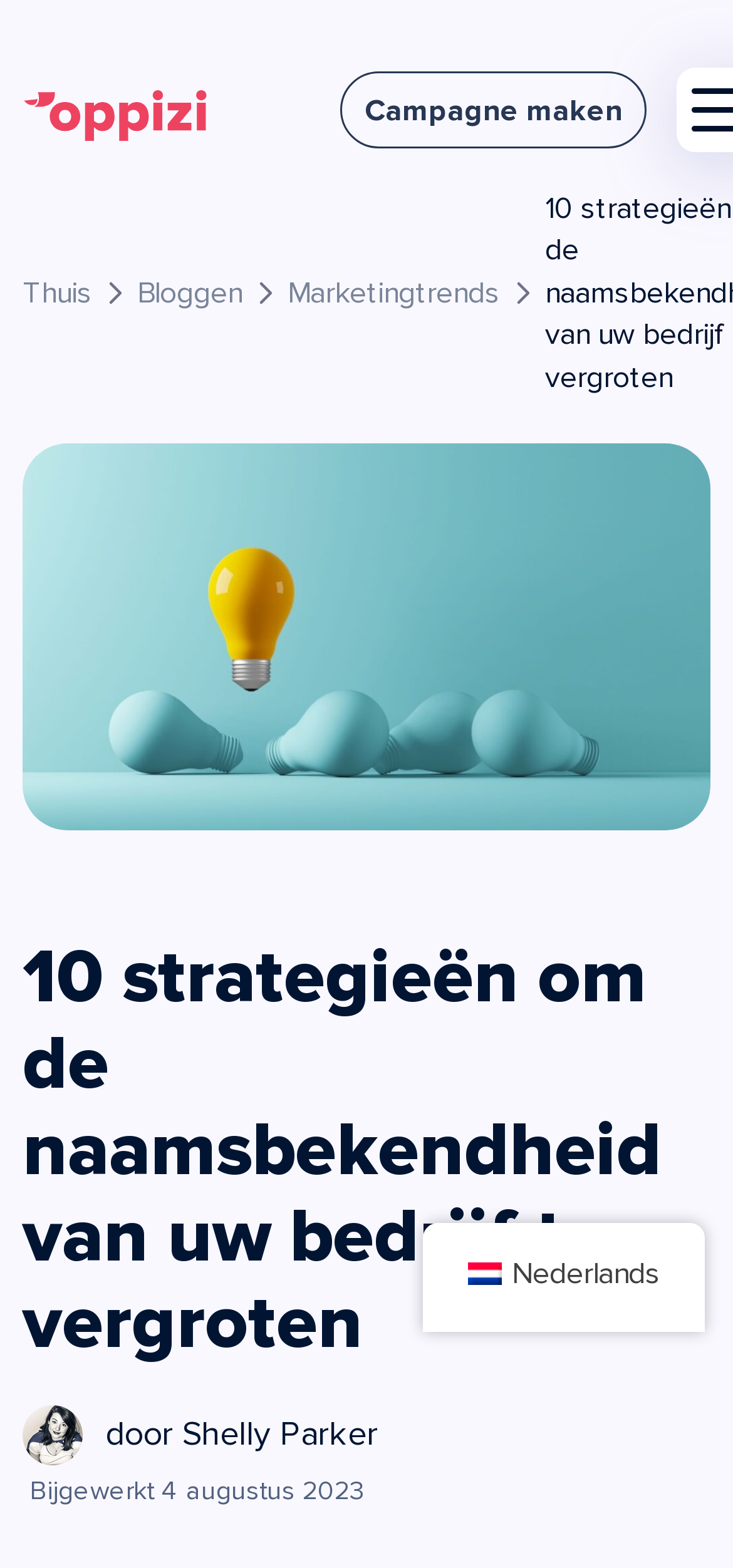Respond to the question below with a single word or phrase:
What is the date of the last update?

4 augustus 2023